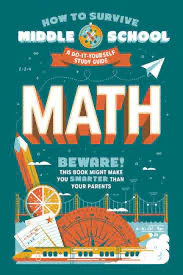What is the tone of the warning message on the book cover?
Make sure to answer the question with a detailed and comprehensive explanation.

The tone of the warning message on the book cover is playful, as it states 'BEWARE! THIS BOOK MIGHT MAKE YOU SMARTER THAN YOUR PARENTS' in a lighthearted and humorous way, rather than being serious or cautionary.